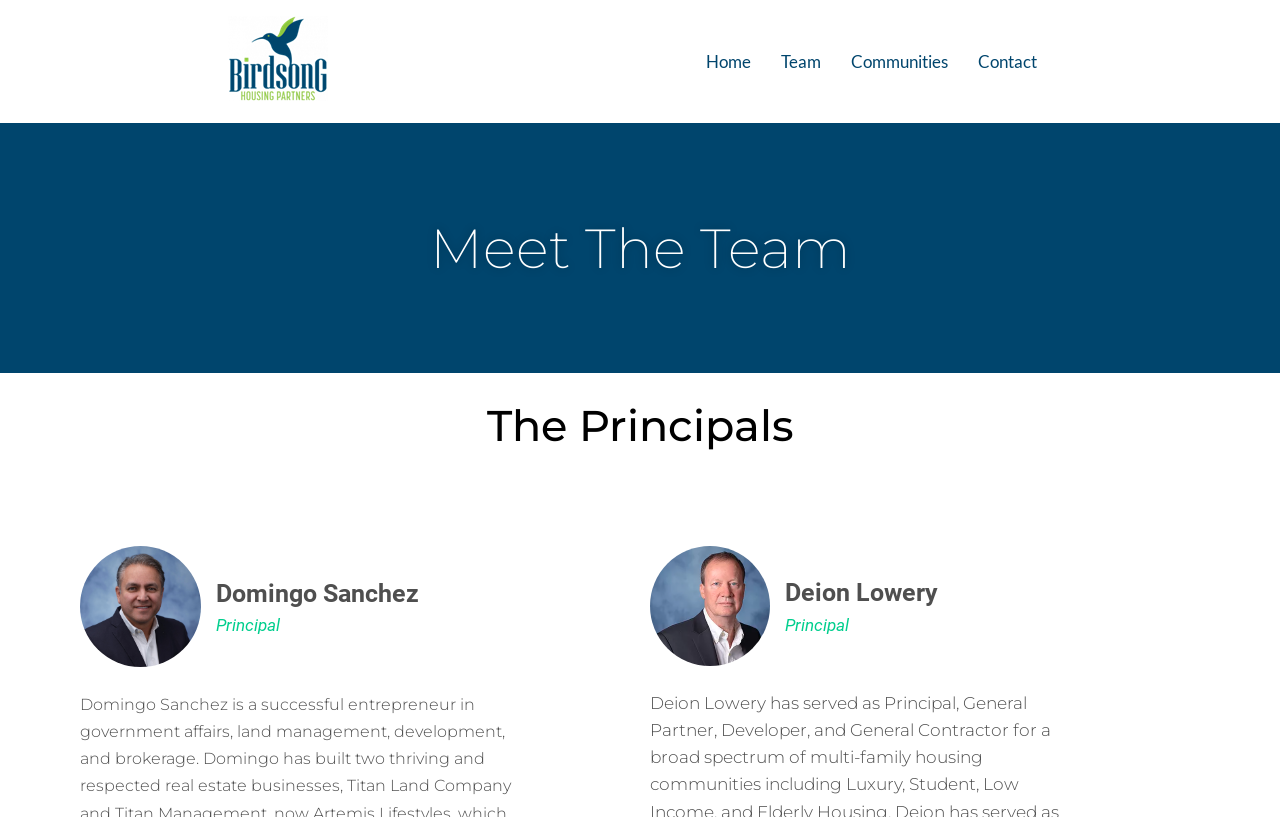Find the bounding box coordinates for the UI element whose description is: "Contact". The coordinates should be four float numbers between 0 and 1, in the format [left, top, right, bottom].

[0.752, 0.05, 0.822, 0.101]